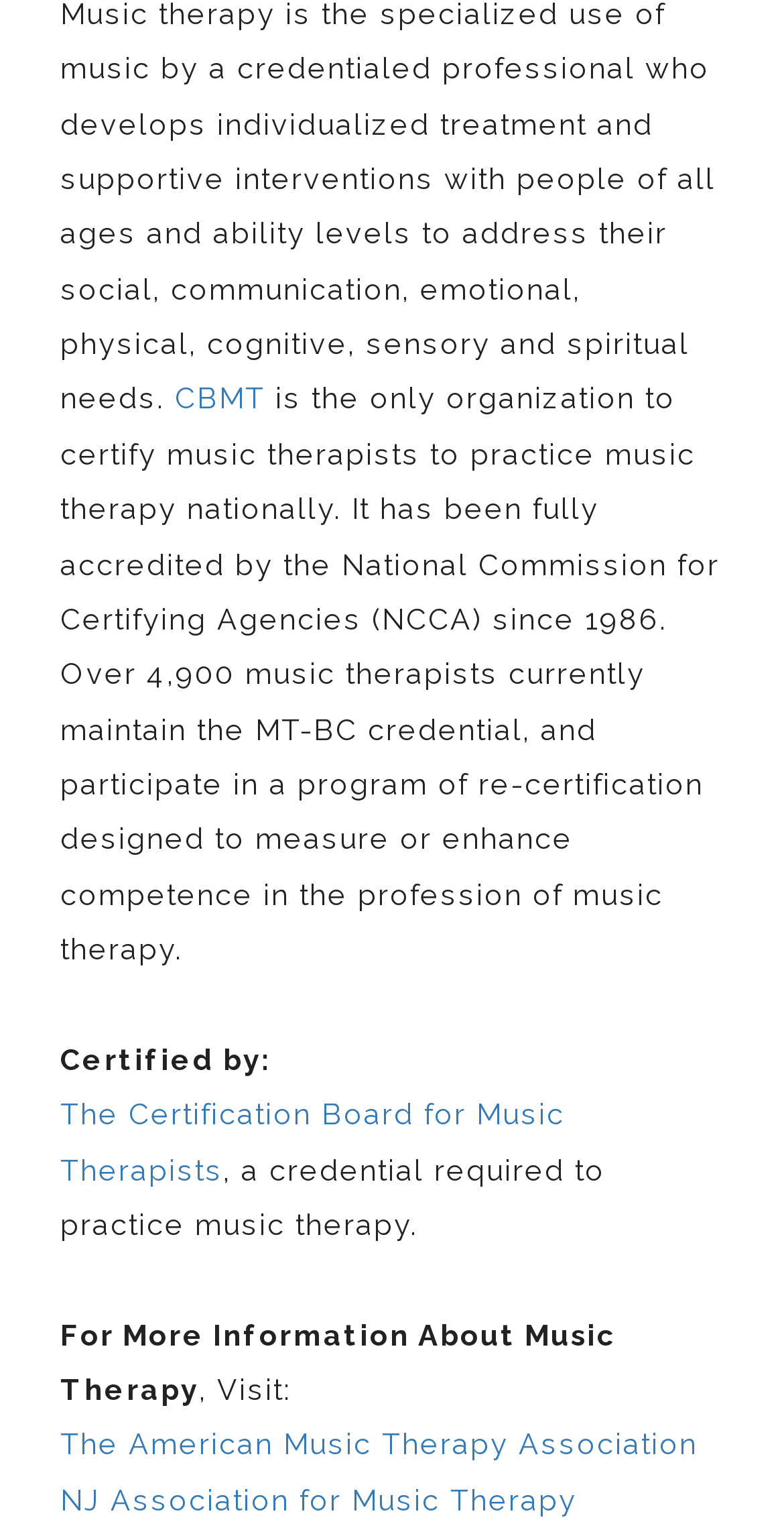Provide the bounding box for the UI element matching this description: "NJ Association for Music Therapy".

[0.077, 0.962, 0.736, 0.984]